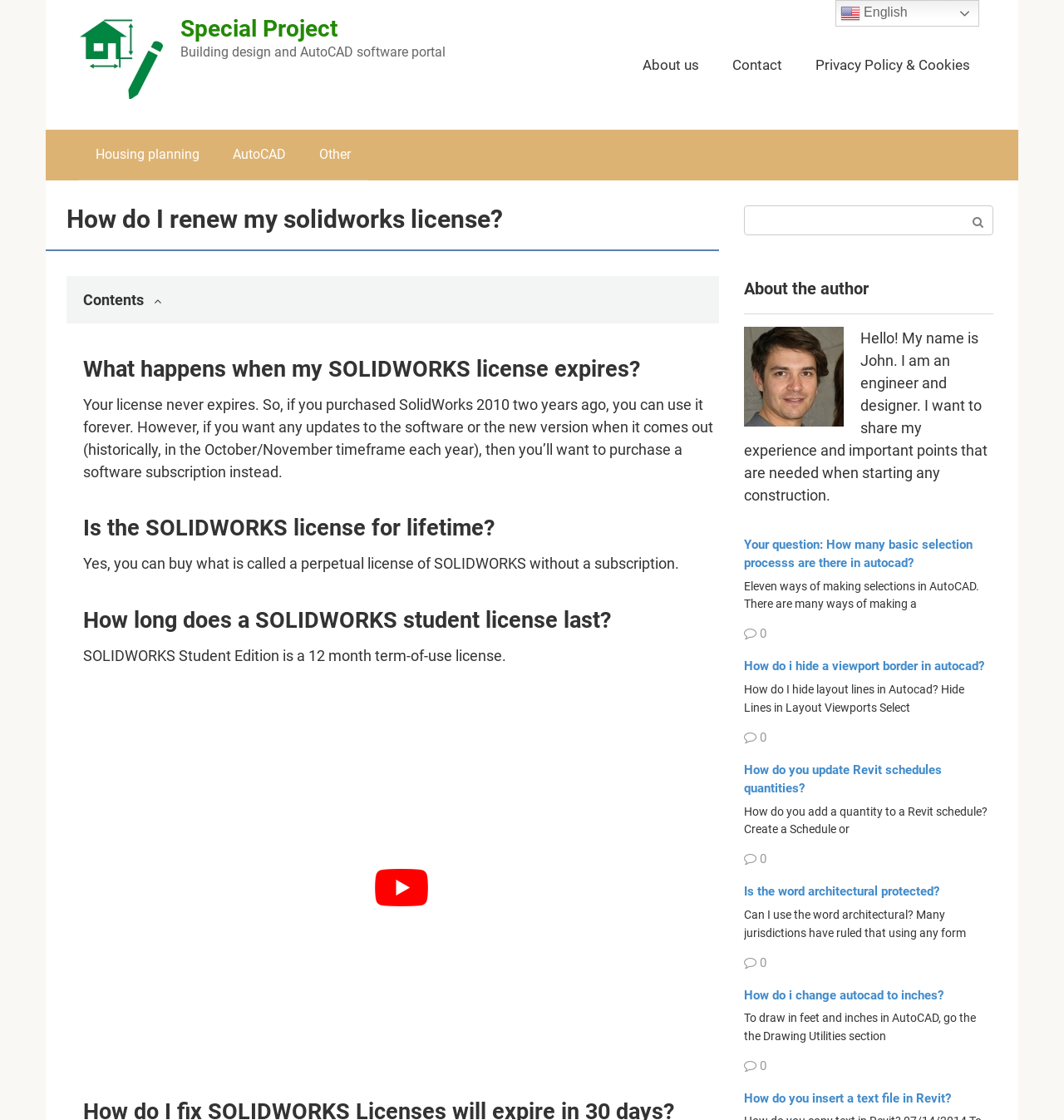Please specify the bounding box coordinates of the region to click in order to perform the following instruction: "Watch the YouTube video".

[0.078, 0.633, 0.676, 0.952]